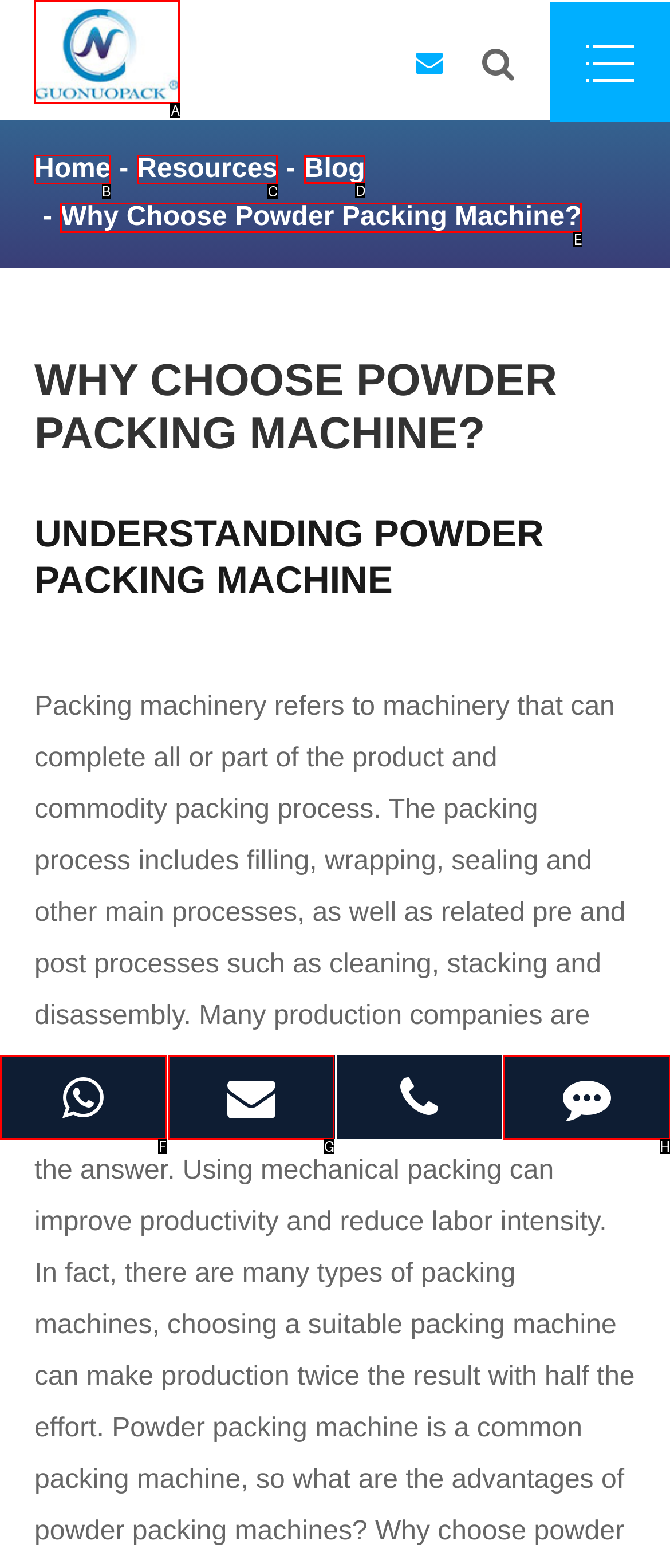Which lettered option should be clicked to perform the following task: read blog
Respond with the letter of the appropriate option.

D